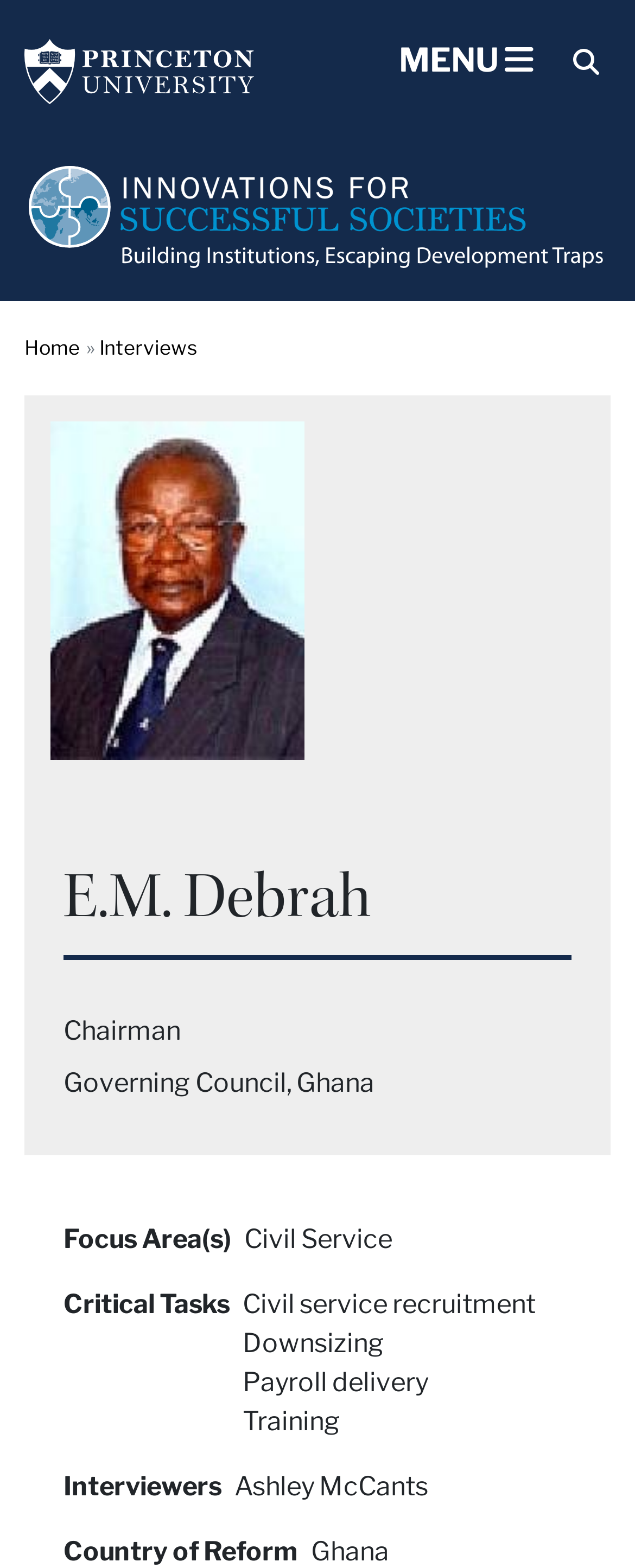Using the description "name="submit" value="Search"", locate and provide the bounding box of the UI element.

None